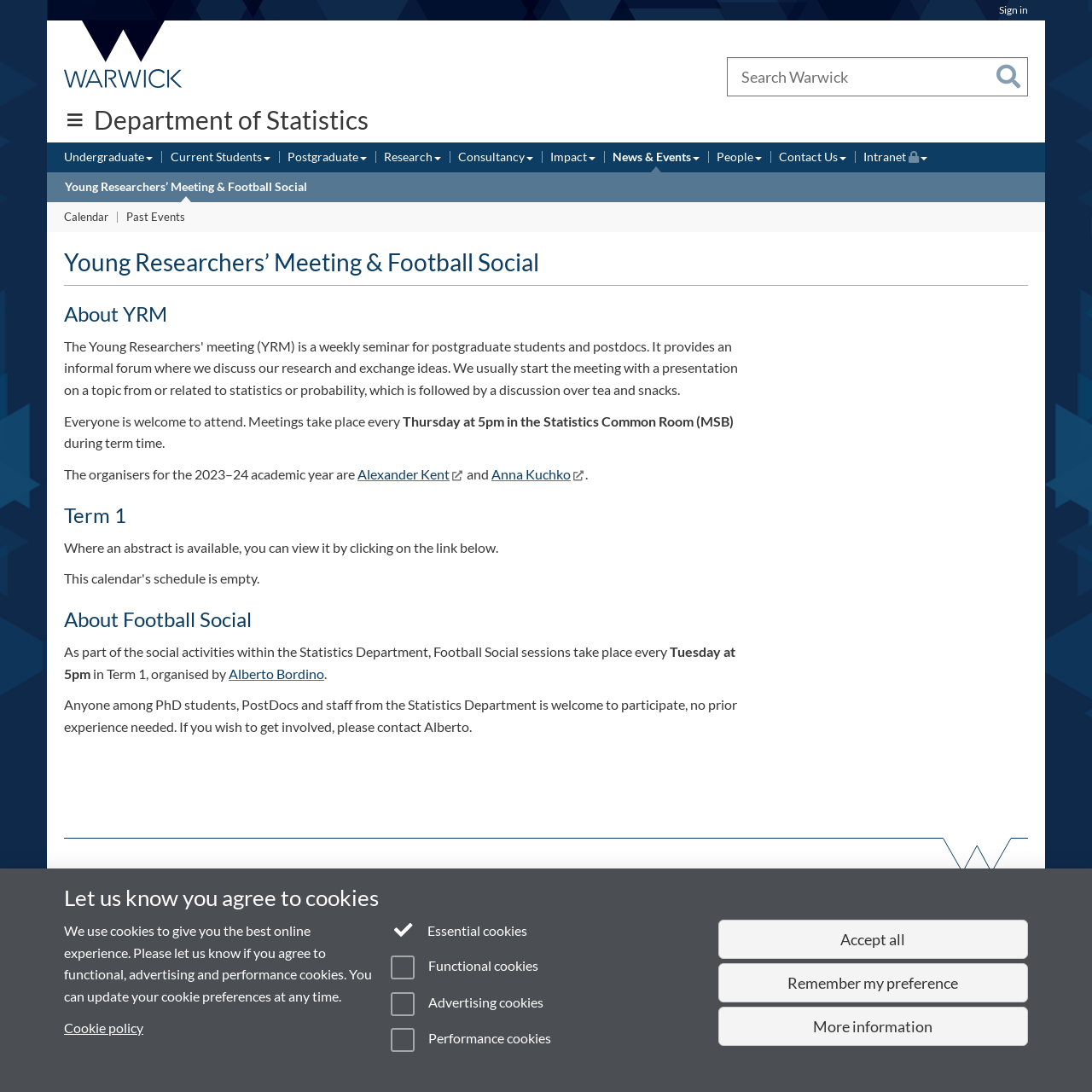How often do the Young Researchers’ Meeting take place?
Using the details shown in the screenshot, provide a comprehensive answer to the question.

I found the answer by reading the text 'Meetings take place every Thursday at 5pm in the Statistics Common Room (MSB) during term time.' which provides the frequency of the meetings.